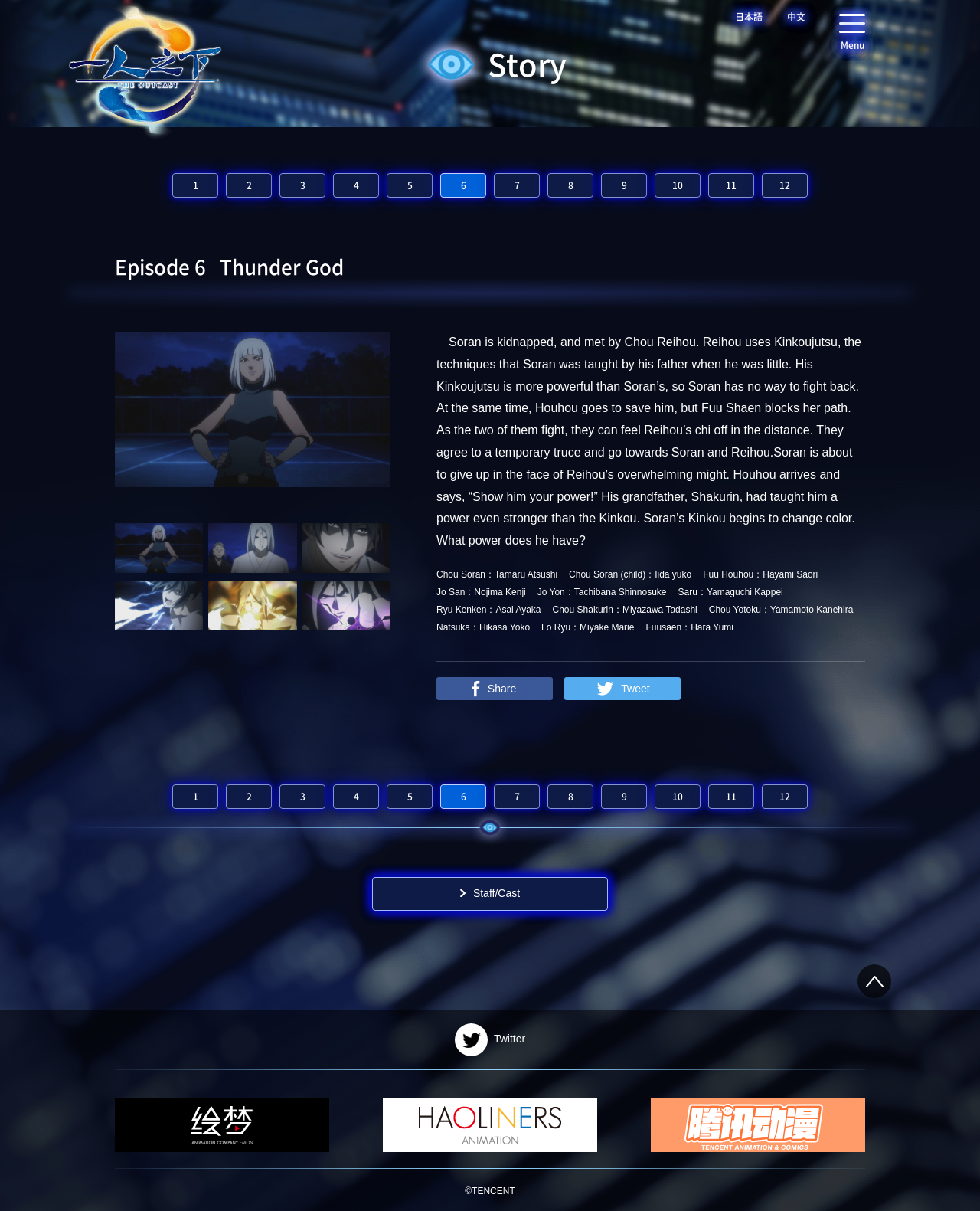Could you identify the text that serves as the heading for this webpage?

Episode 6   Thunder God